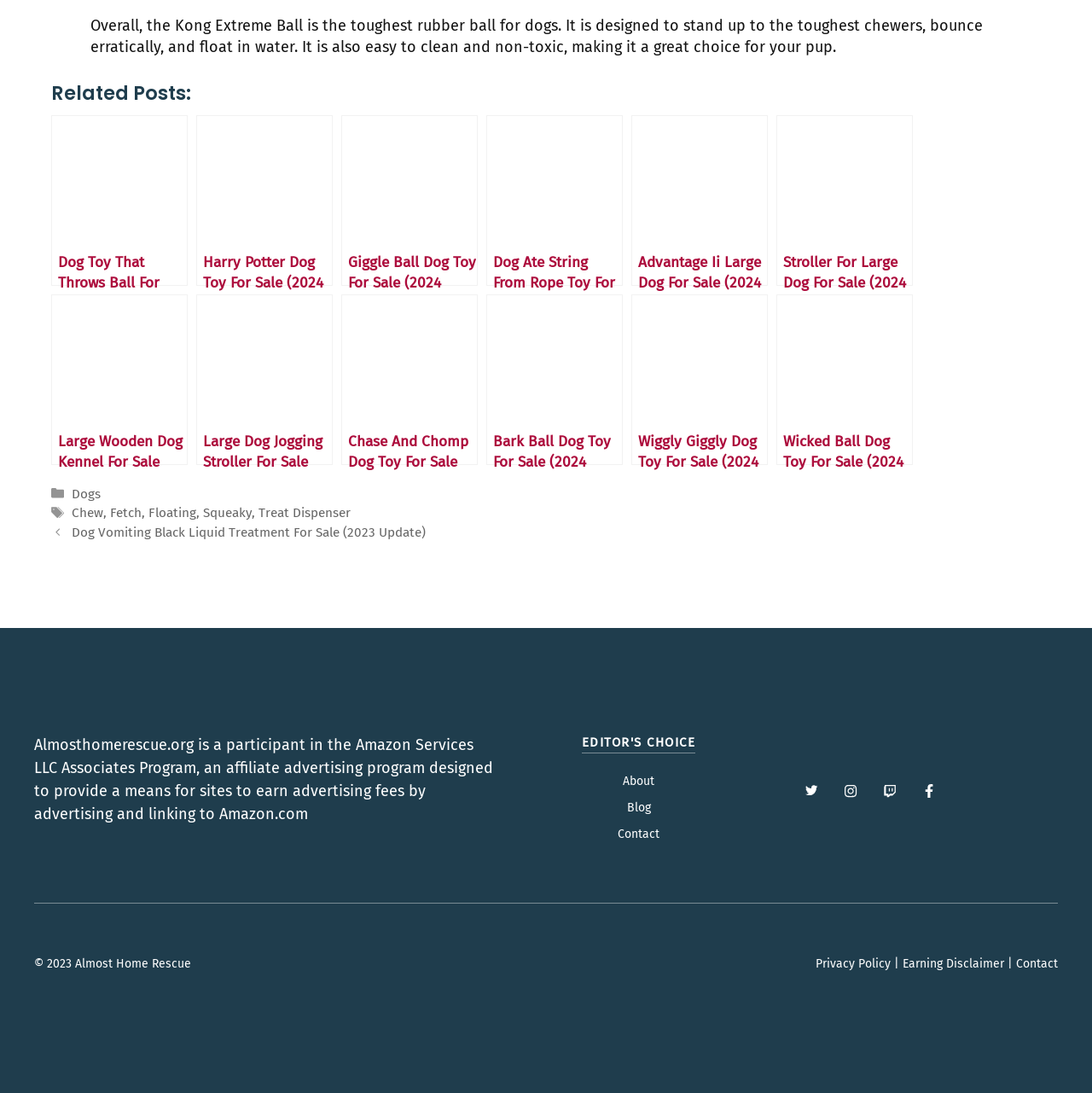Identify the bounding box coordinates for the region of the element that should be clicked to carry out the instruction: "Click on the 'About' link". The bounding box coordinates should be four float numbers between 0 and 1, i.e., [left, top, right, bottom].

[0.57, 0.708, 0.599, 0.722]